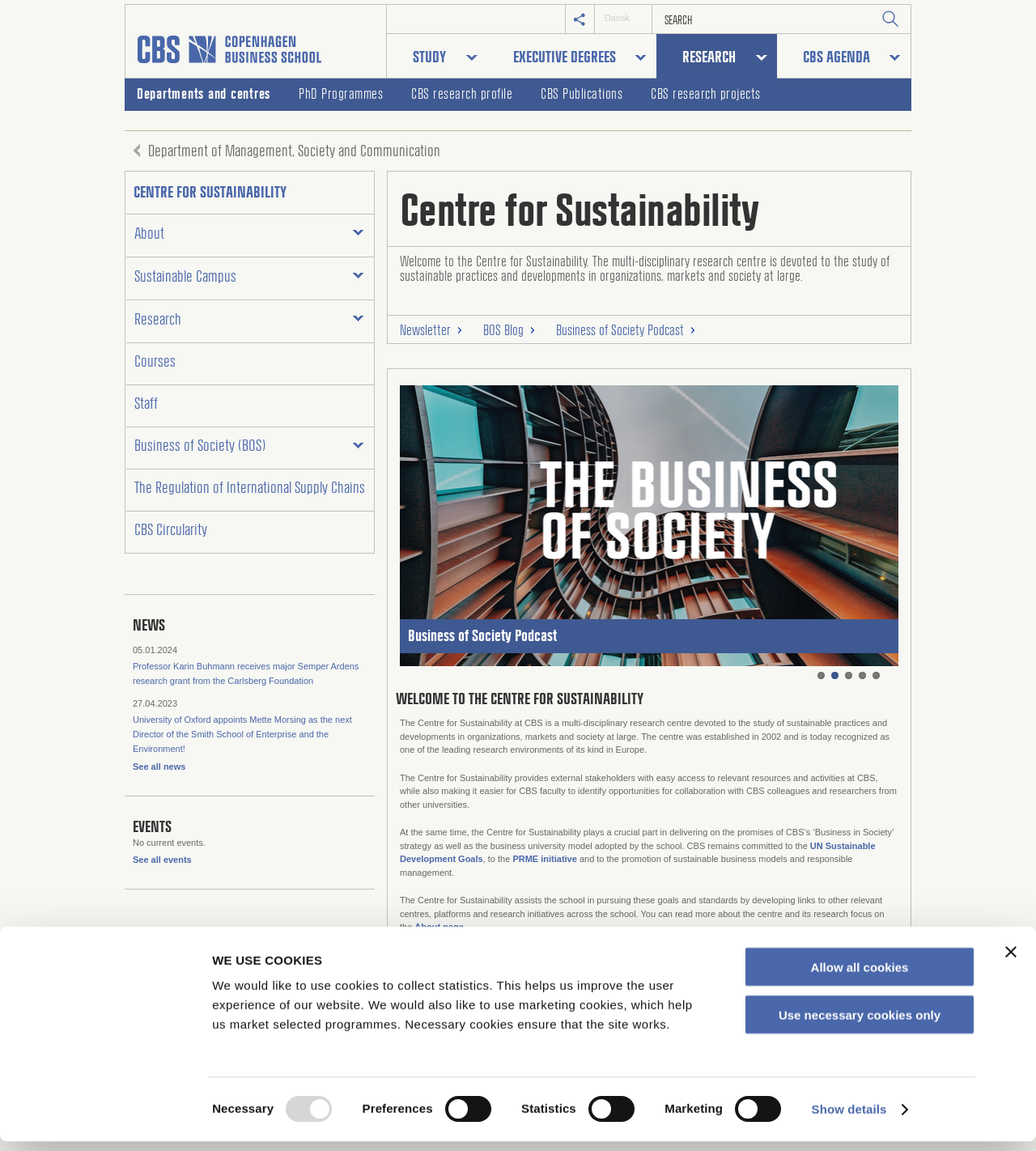Provide a thorough description of the webpage's content and layout.

The webpage is the Centre for Sustainability at Copenhagen Business School (CBS). At the top, there is a cookie consent banner with a modal dialog box that explains the use of cookies on the website. The banner has three buttons: "Use necessary cookies only", "Allow all cookies", and "Close banner".

Below the banner, there is a navigation menu with links to "STUDY", "EXECUTIVE DEGREES", "RESEARCH", and "CBS AGENDA". The "CBS AGENDA" link has a dropdown menu with links to "Departments and centres", "PhD Programmes", "CBS research profile", "CBS Publications", and "CBS research projects".

On the left side of the page, there is a sidebar menu with links to "About", "Sustainable Campus", "Research", "Courses", "Staff", "Business of Society (BOS)", and "The Regulation of International Supply Chains". There is also a "Skip sidebar menu" link at the top of the sidebar.

The main content area of the page is divided into several sections. The first section has a heading "CENTRE FOR SUSTAINABILITY" and a link to the centre's homepage. Below this, there is a section with a heading "NEWS" that displays two news articles with dates, headings, and links to read more. There is also a "See all news" link at the bottom of this section.

The next section has a heading "EVENTS" and displays a message "No current events." with a "See all events" link below.

Following this, there is a section with a heading "Centre for Sustainability" that provides an introduction to the centre. This section includes a paragraph of text, links to the centre's newsletter, blog, and podcasts, and a "Print this page" button.

The final section of the page has a heading "WELCOME TO THE CENTRE FOR SUSTAINABILITY" and provides more information about the centre, including its mission, goals, and activities. There are also links to the United Nations Sustainable Development Goals and a mention of CBS's "Business in Society" strategy.